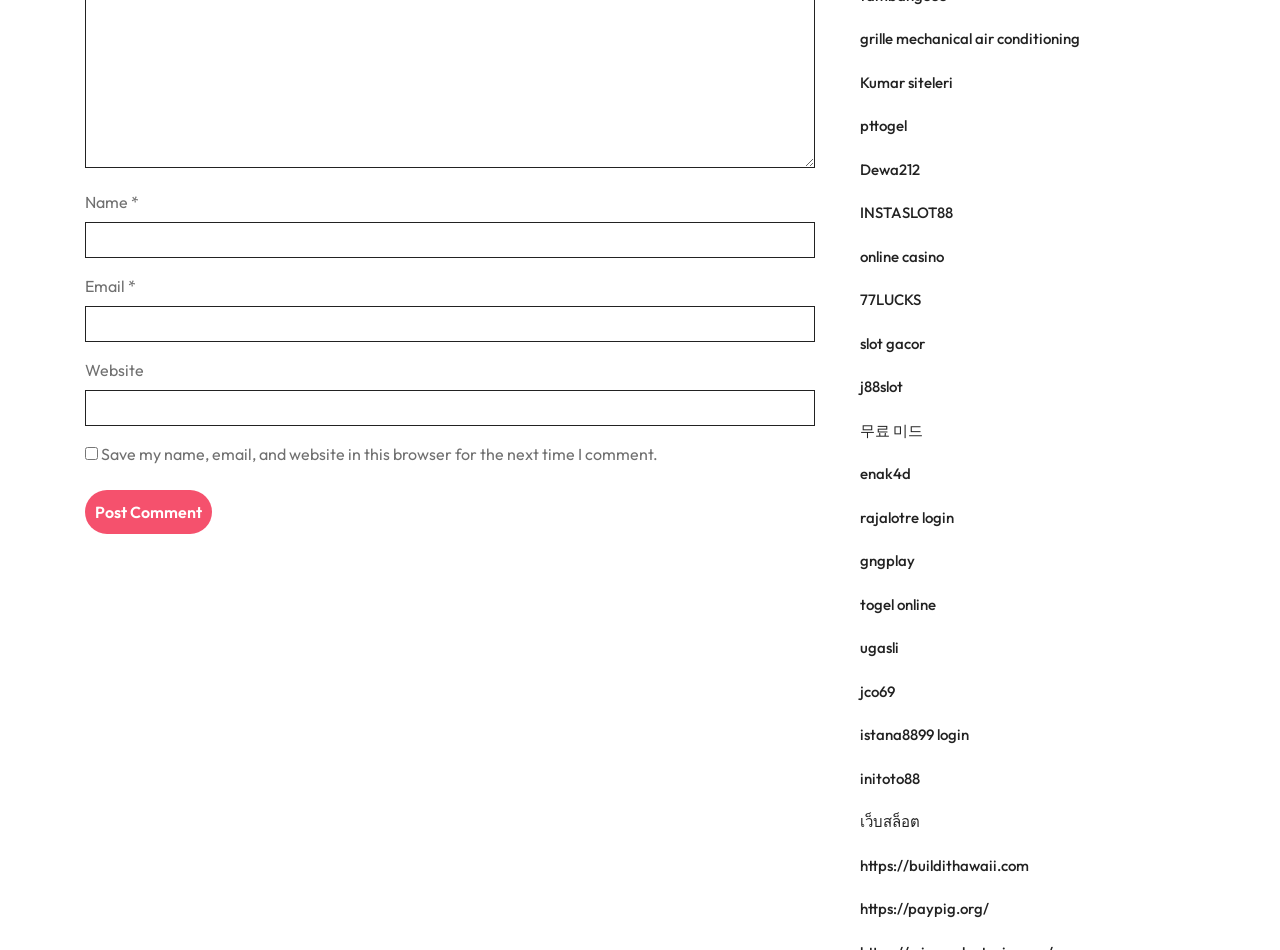What is the text of the button?
Carefully examine the image and provide a detailed answer to the question.

The button element has an OCR text 'Post Comment' and bounding box coordinates [0.066, 0.516, 0.166, 0.562], indicating its purpose is to submit a comment.